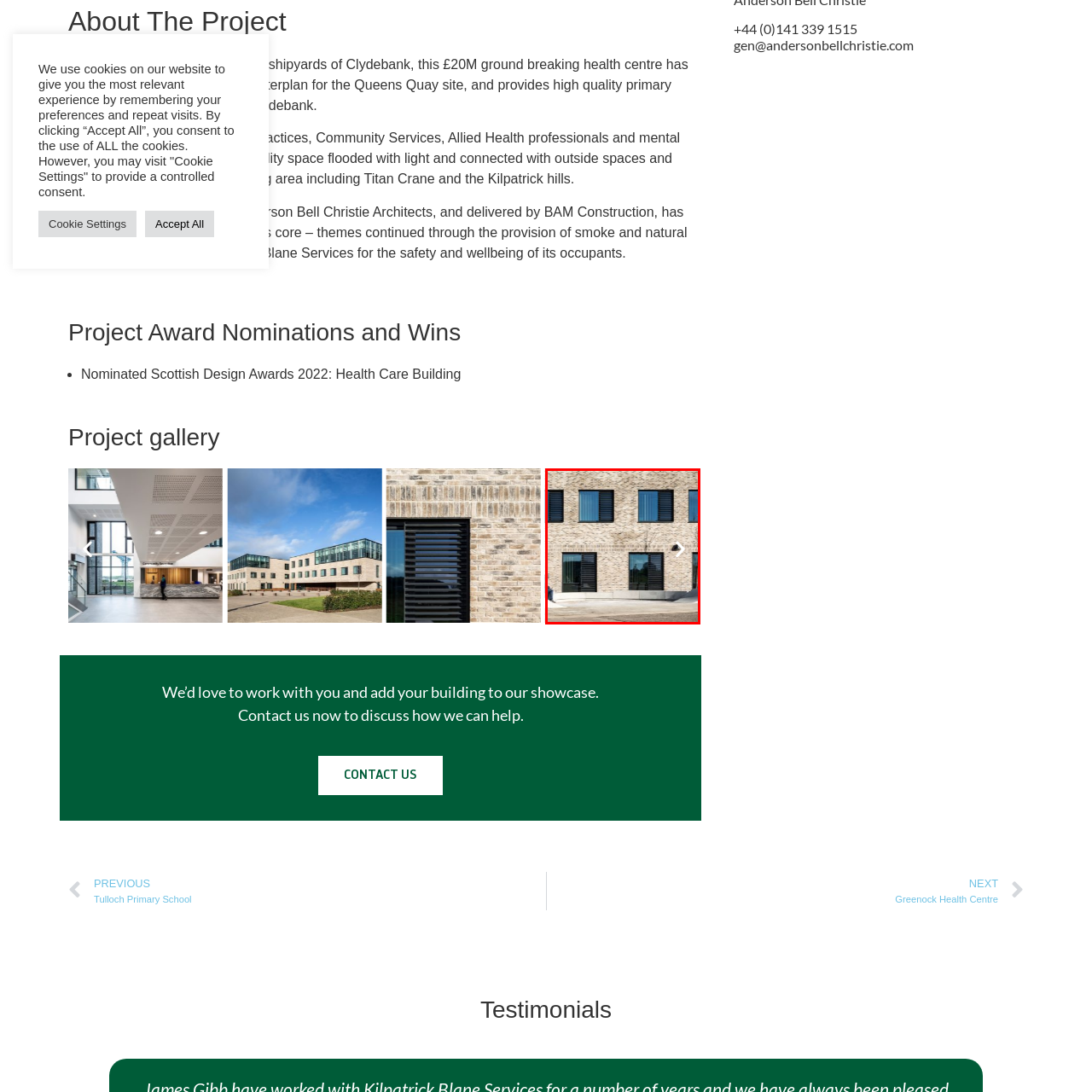Notice the image within the red frame, What is the significance of the center?
 Your response should be a single word or phrase.

Community health